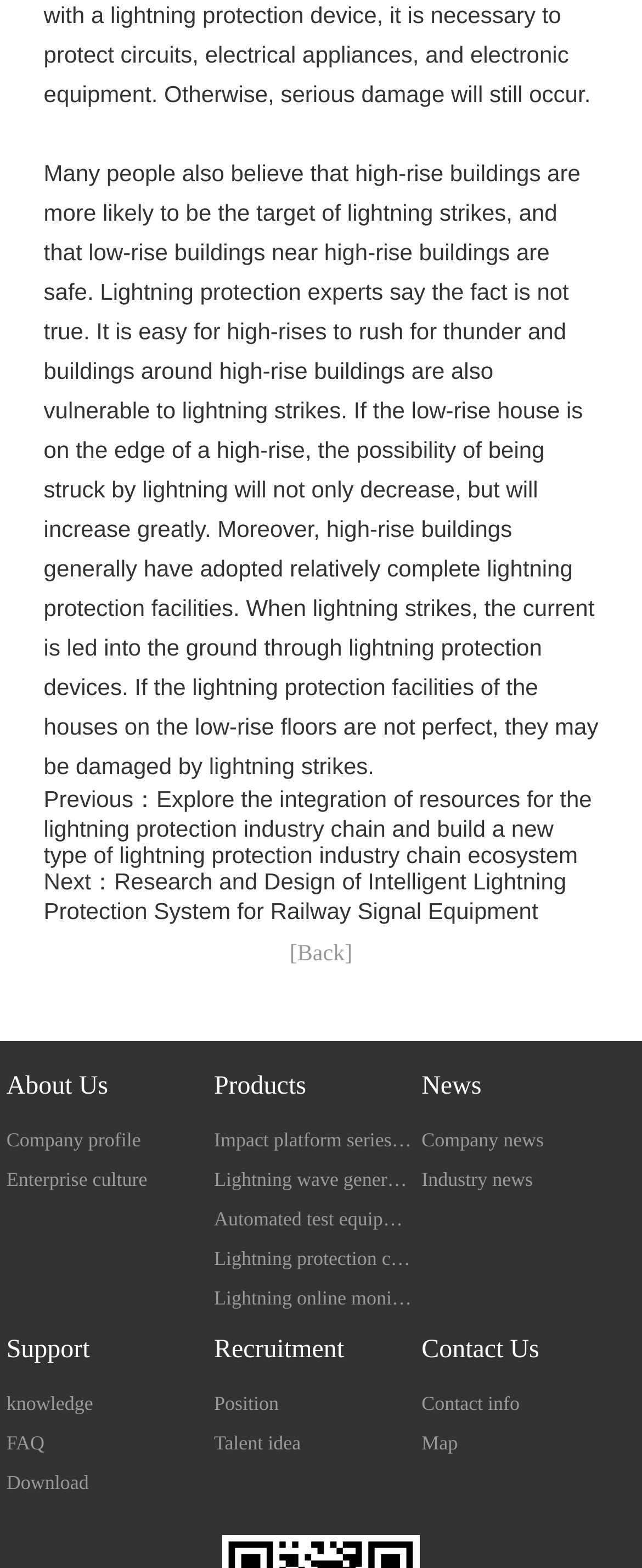Determine the bounding box coordinates in the format (top-left x, top-left y, bottom-right x, bottom-right y). Ensure all values are floating point numbers between 0 and 1. Identify the bounding box of the UI element described by: Map

[0.657, 0.908, 0.97, 0.933]